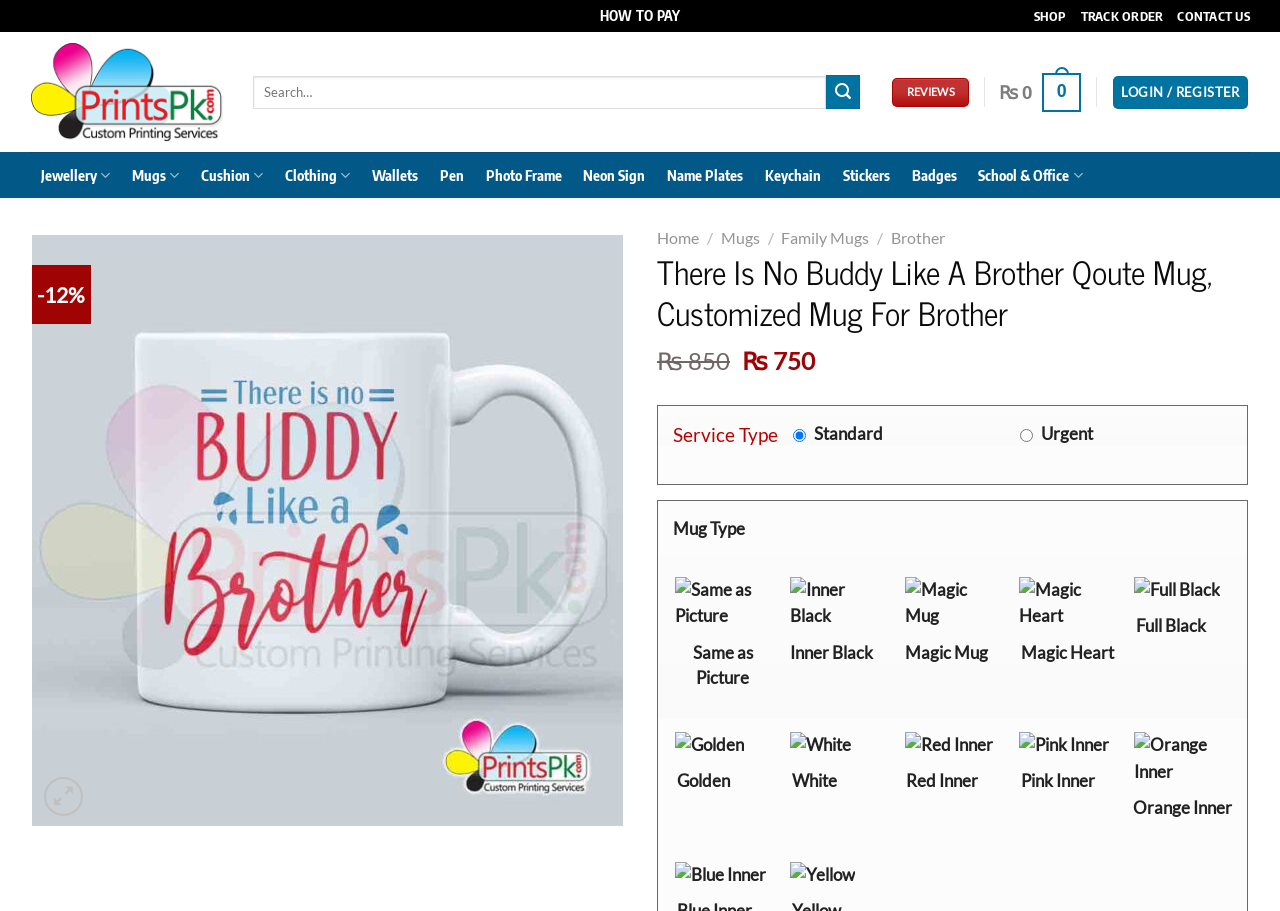Using the elements shown in the image, answer the question comprehensively: What is the service type for the mug?

The service type for the mug is 'Standard', as indicated by the radio button selection in the product description section, where 'Standard' is checked as the default option.